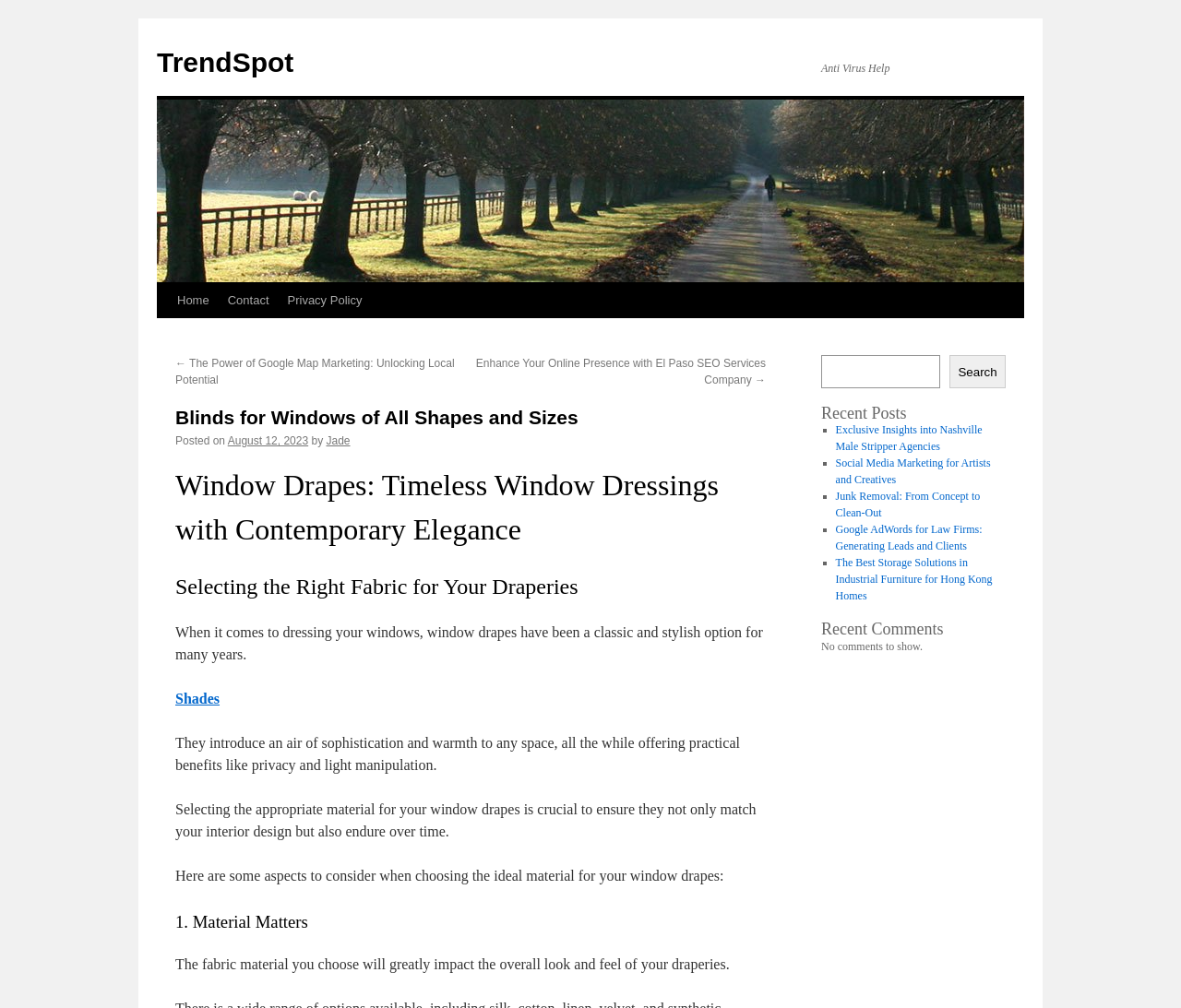Write an exhaustive caption that covers the webpage's main aspects.

The webpage is about blinds for windows of all shapes and sizes, with a focus on window drapes and their benefits. At the top left, there is a logo and a link to the website's homepage, TrendSpot. Below the logo, there are links to navigate to different sections of the website, including "Home", "Contact", and "Privacy Policy".

On the left side of the page, there is a section with a heading "Blinds for Windows of All Shapes and Sizes" followed by a series of links to related articles, including "Window Drapes: Timeless Window Dressings with Contemporary Elegance" and "Selecting the Right Fabric for Your Draperies". Below these links, there is a block of text discussing the benefits of window drapes, including their ability to introduce sophistication and warmth to a space while offering practical benefits like privacy and light manipulation.

The main content of the page is divided into sections, with headings such as "1. Material Matters" and "Selecting the Right Fabric for Your Draperies". Each section discusses a specific aspect of window drapes, including the importance of choosing the right material and considering factors such as durability and interior design.

On the right side of the page, there is a search bar with a button labeled "Search". Below the search bar, there is a section with a heading "Recent Posts" that lists several links to recent articles, including "Exclusive Insights into Nashville Male Stripper Agencies" and "The Best Storage Solutions in Industrial Furniture for Hong Kong Homes". Below the recent posts section, there is a section with a heading "Recent Comments" that indicates there are no comments to show.

At the top right of the page, there is a link to "Anti Virus Help" and an image of the TrendSpot logo.